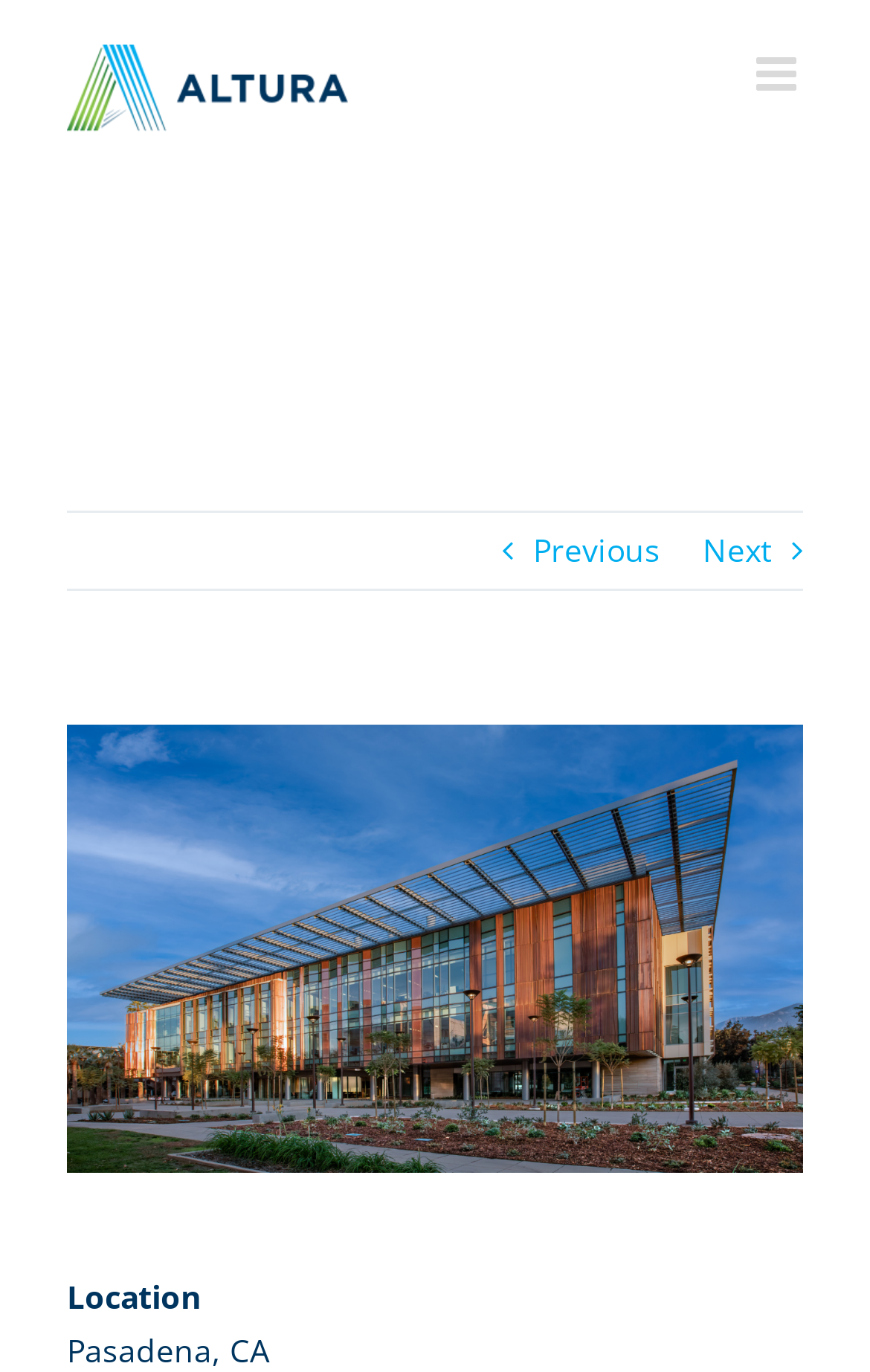Using the given description, provide the bounding box coordinates formatted as (top-left x, top-left y, bottom-right x, bottom-right y), with all values being floating point numbers between 0 and 1. Description: alt="Altura Associates Logo"

[0.077, 0.033, 0.4, 0.096]